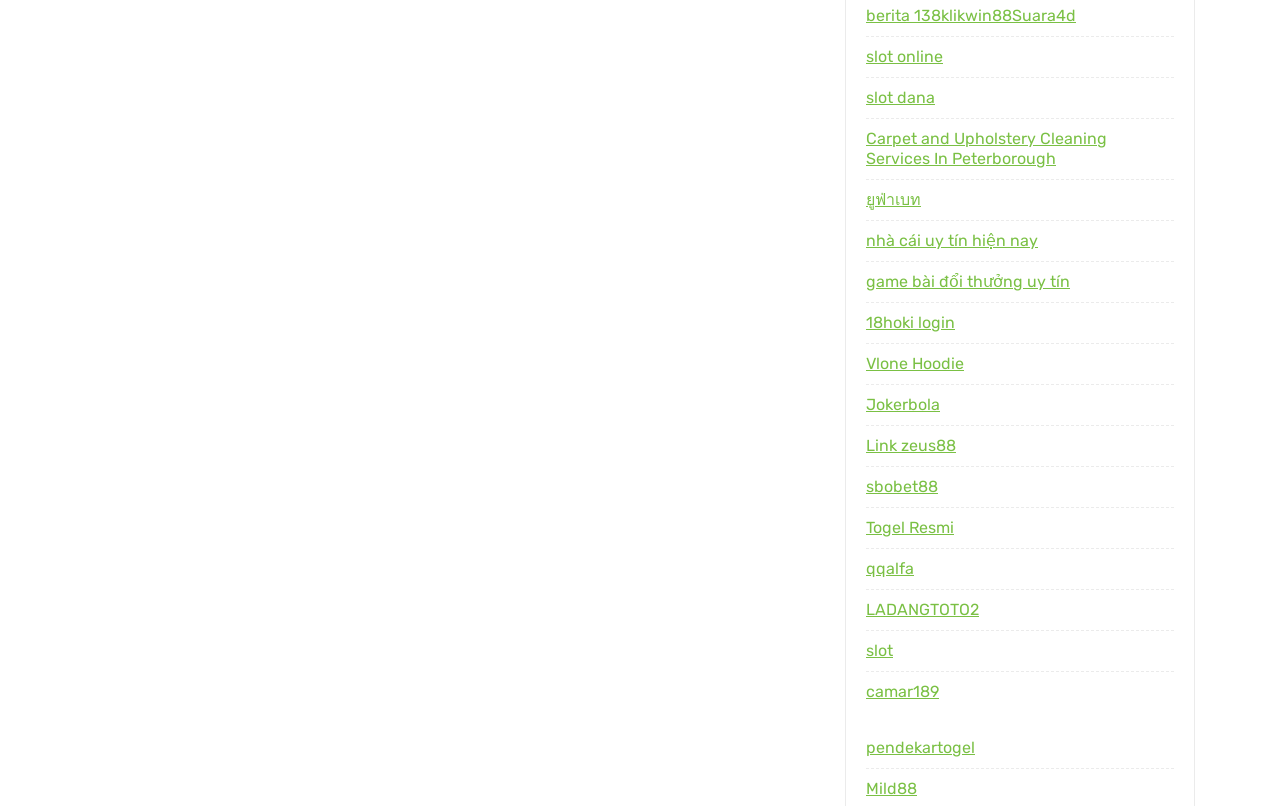How many list items are there on the webpage?
Please look at the screenshot and answer in one word or a short phrase.

3